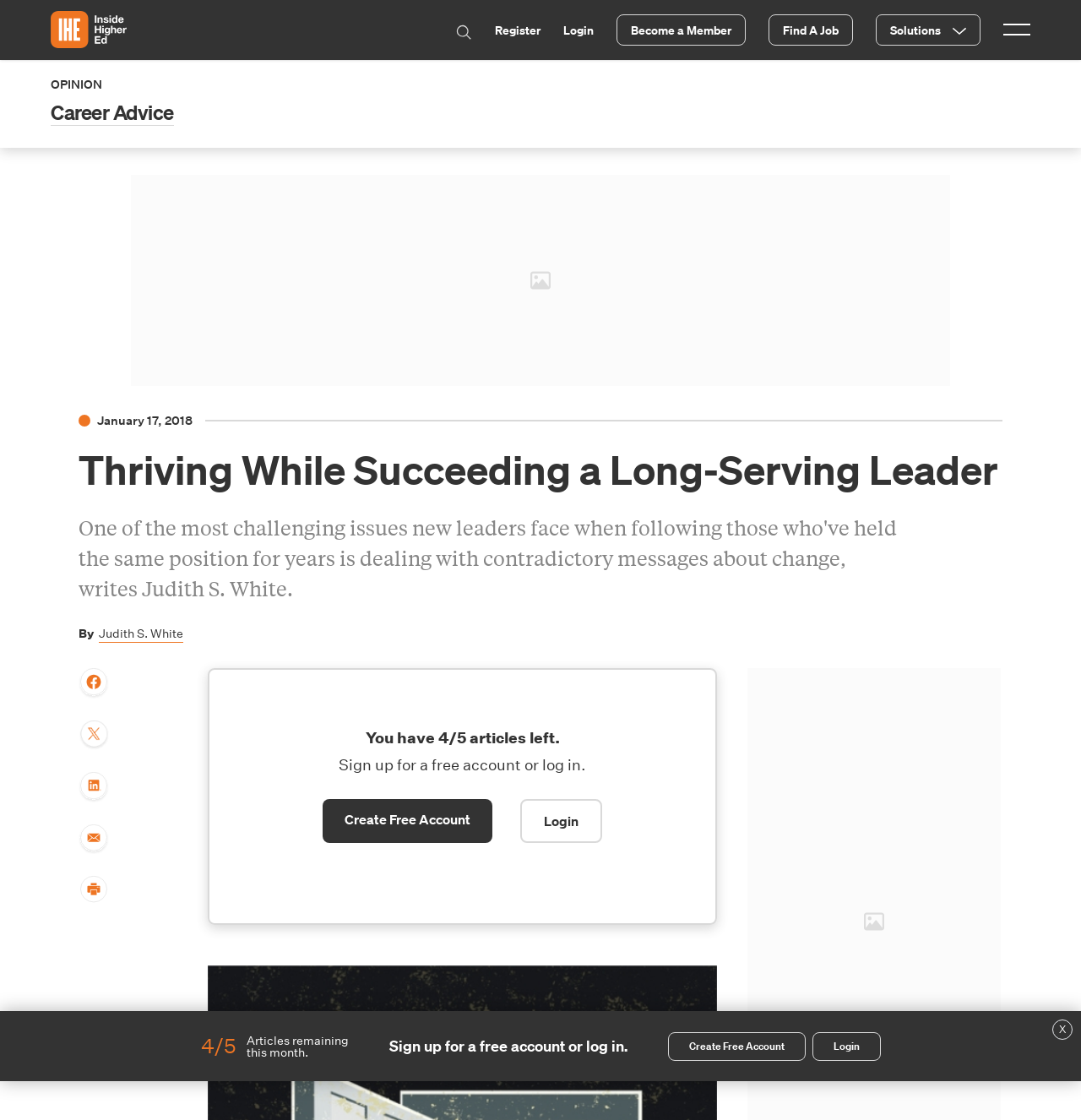Explain the webpage's layout and main content in detail.

The webpage appears to be an article page from an online publication. At the top left, there is a navigation menu with links to "Home", "Search", "Register", and "Login". To the right of these links, there are additional links to "Become a Member", "Find A Job", and "Solutions". 

Below the navigation menu, there is a section with links to different categories, including "OPINION" and "Career Advice". The main article title, "Thriving While Succeeding a Long-Serving Leader", is prominently displayed in a large font. The article is dated "January 17, 2018" and is written by "Judith S. White". 

To the right of the article title, there are social media sharing links and a "Print this page" button. Below the article title, there is a section that displays the number of articles remaining for the user to read, with options to sign up for a free account or log in. 

At the very bottom of the page, there is a call-to-action section with buttons to "Create Free Account" and "Login". There is also a small "X close" button at the top right corner of the page, likely used to close a popup or modal window.